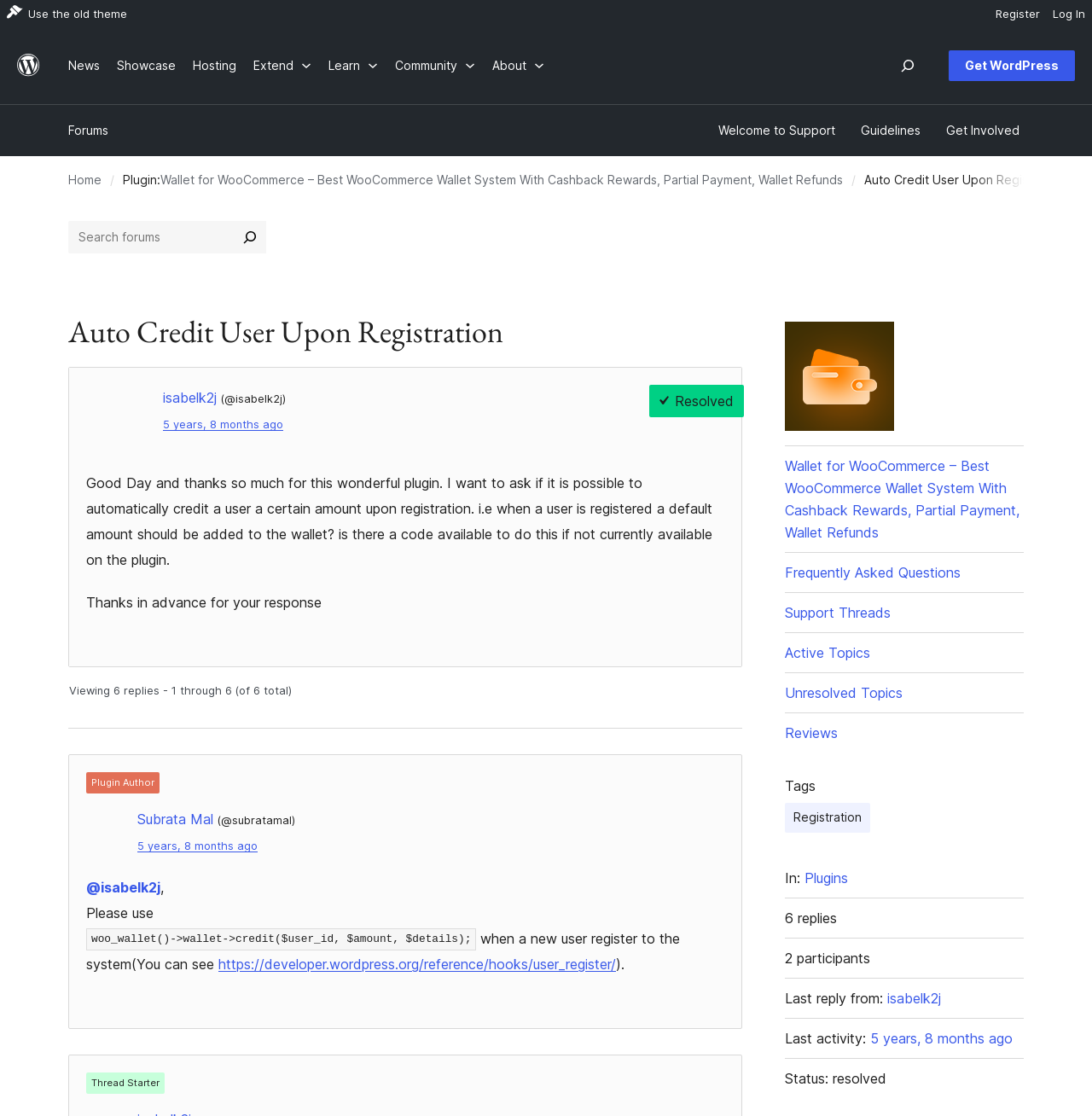Indicate the bounding box coordinates of the clickable region to achieve the following instruction: "Read the article about RIOCOCO bags two prestigious awards."

None